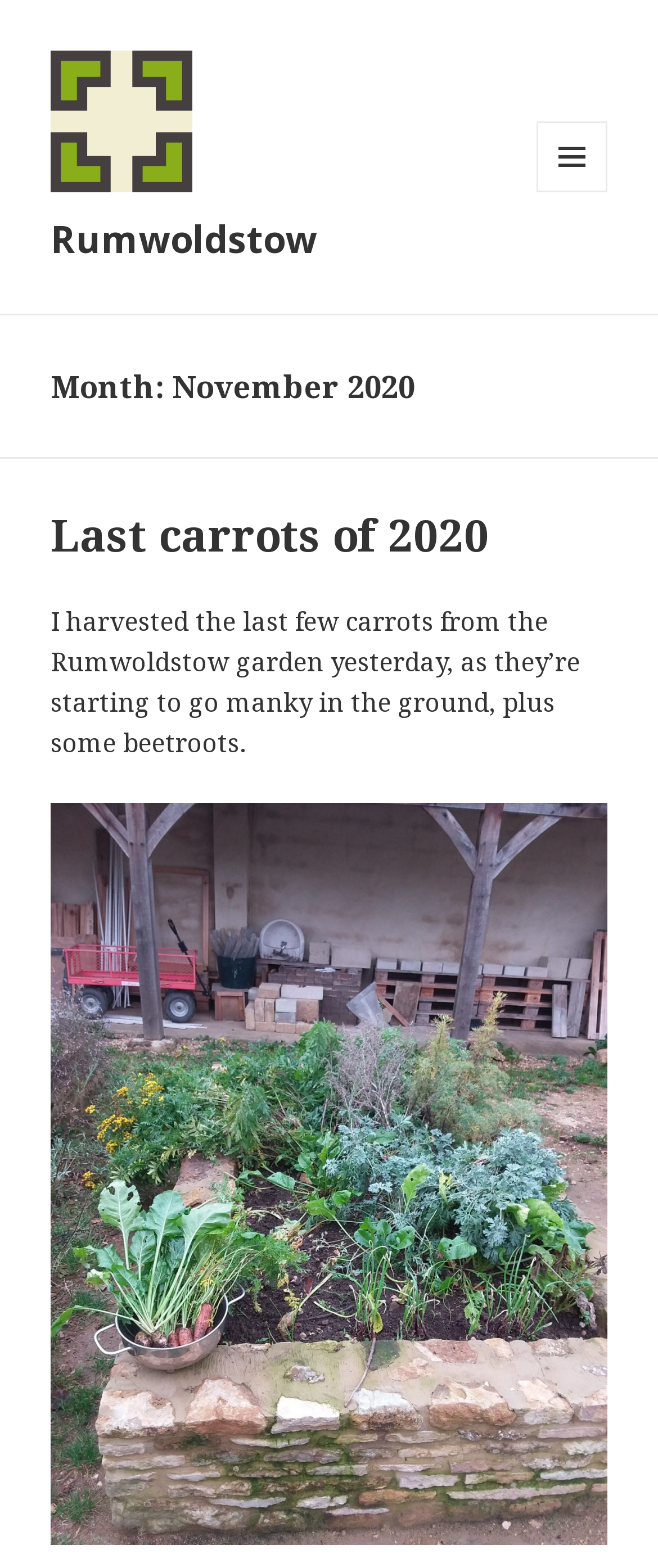Utilize the details in the image to give a detailed response to the question: What is the author doing with the carrots?

The text element mentions 'I harvested the last few carrots from the Rumwoldstow garden yesterday', which indicates that the author is harvesting the carrots.